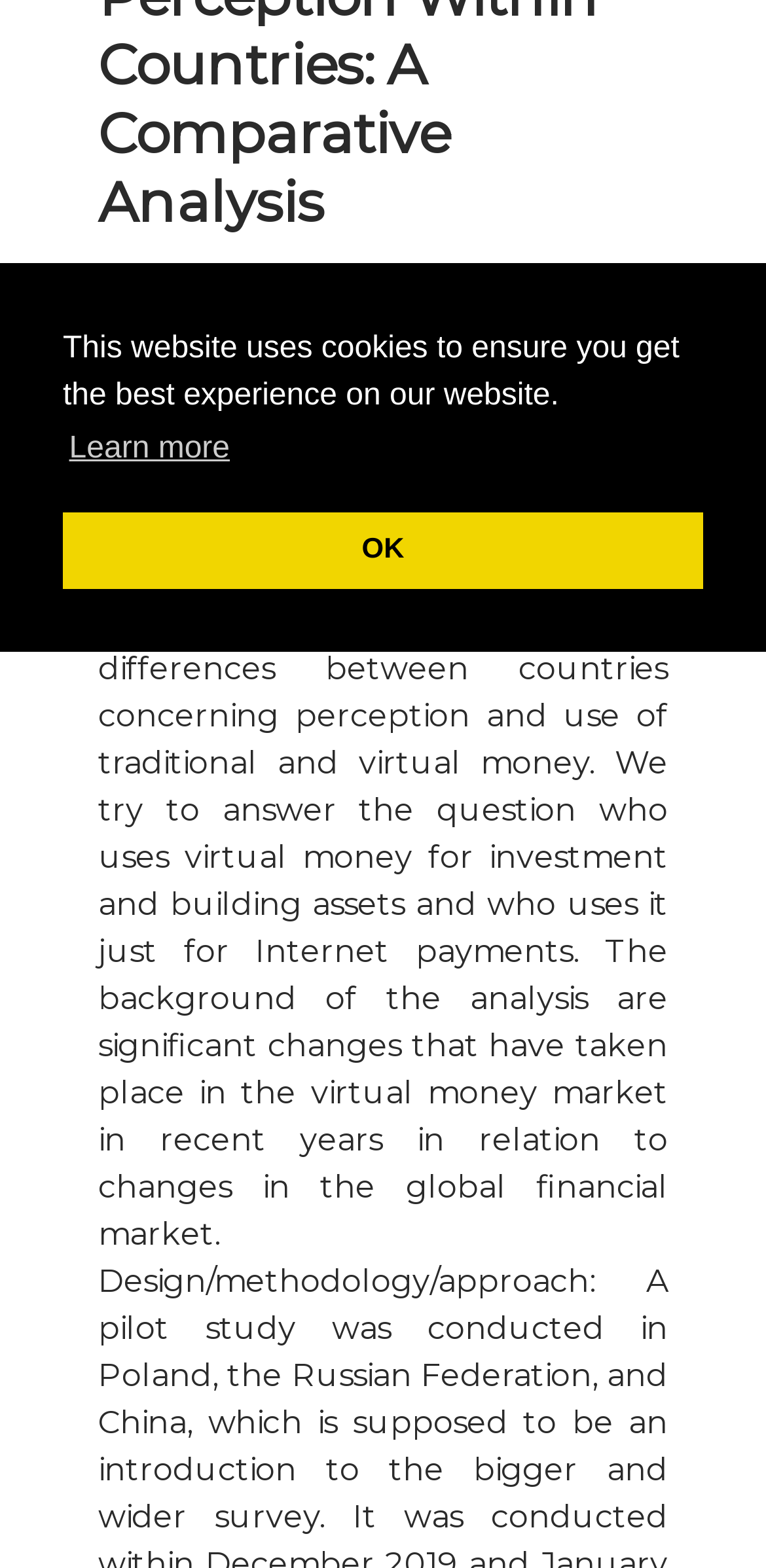Provide the bounding box coordinates of the HTML element this sentence describes: "Recipe: Heavenly Chocolate Brownies". The bounding box coordinates consist of four float numbers between 0 and 1, i.e., [left, top, right, bottom].

None